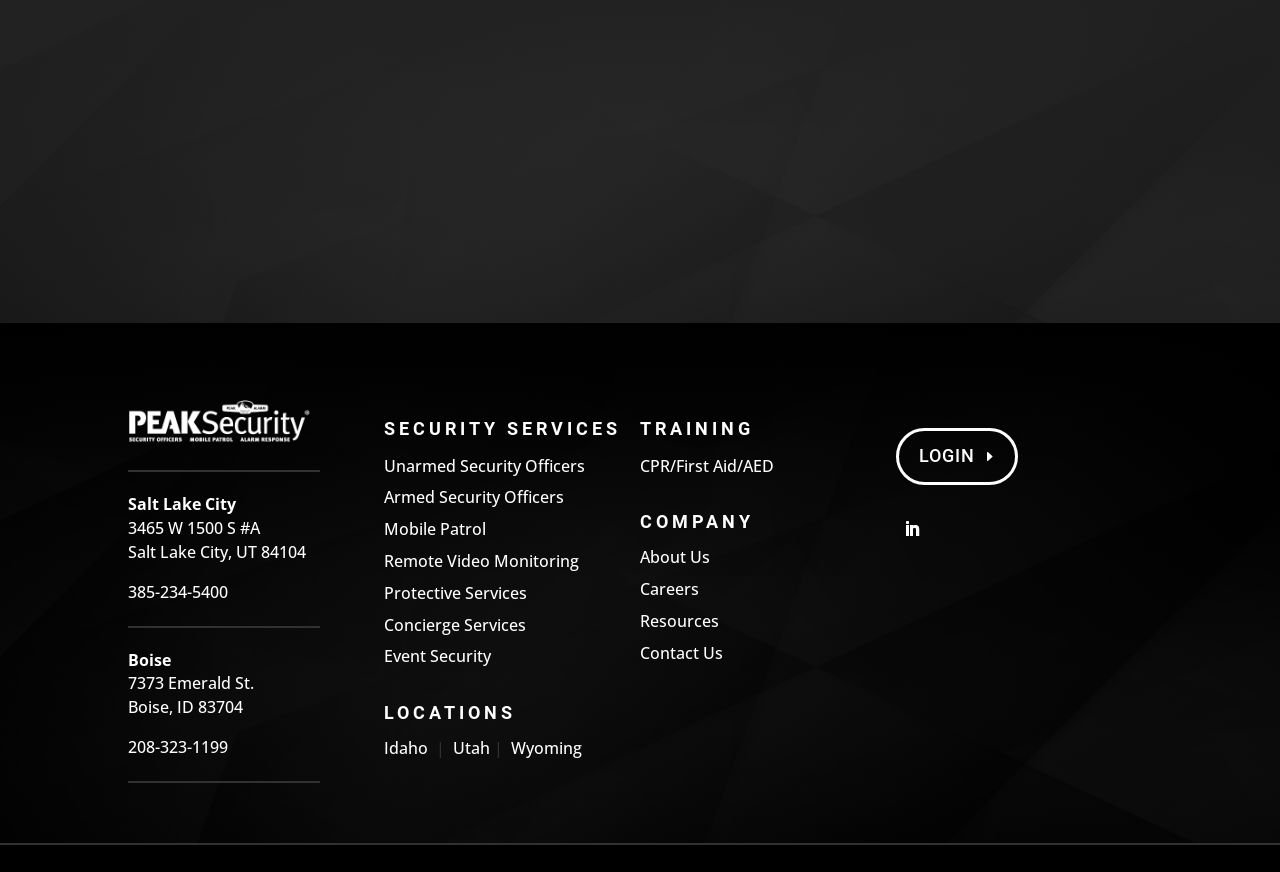Respond concisely with one word or phrase to the following query:
Where are the locations?

Idaho, Utah, Wyoming